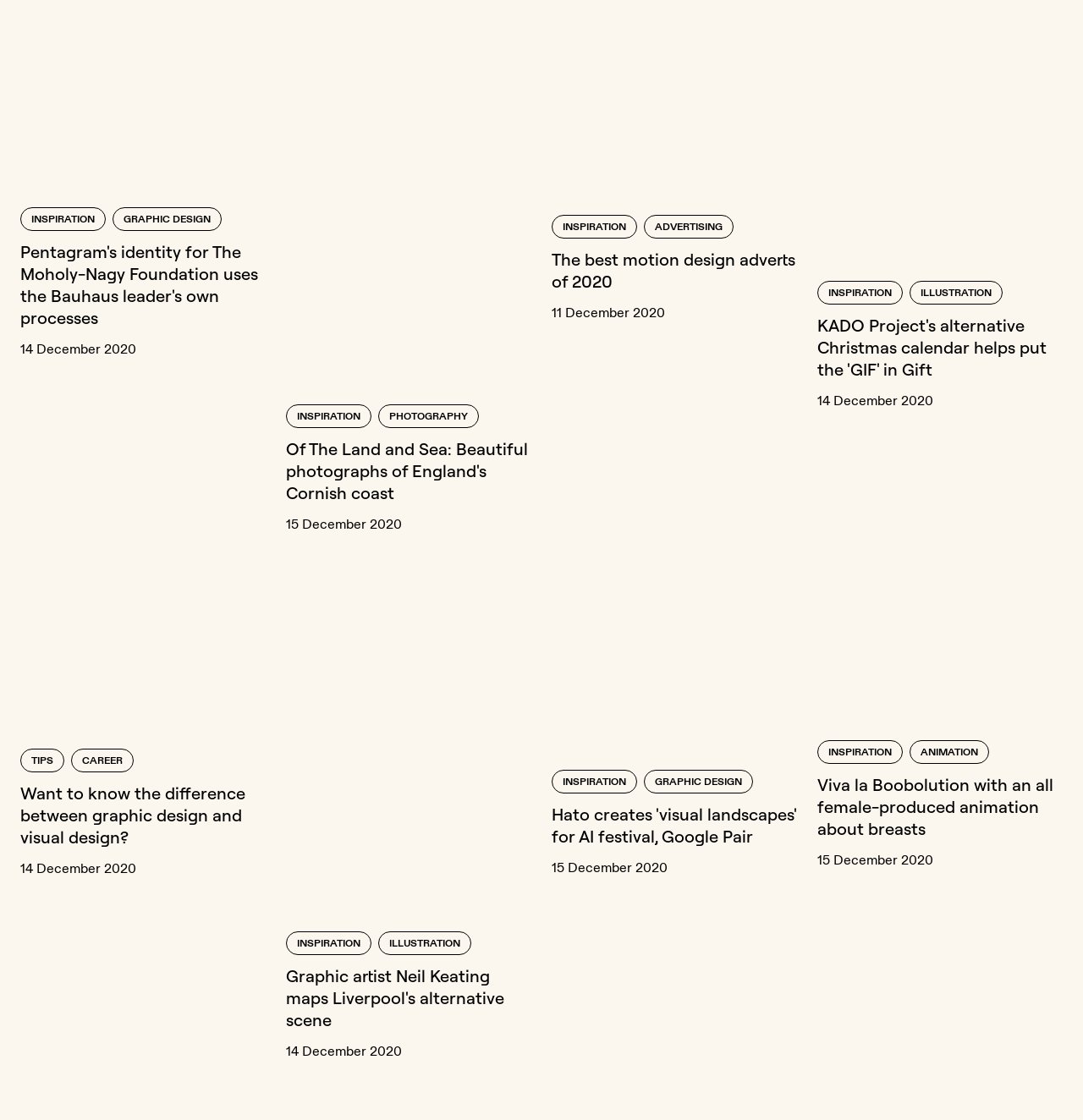Using the description "parent_node: INSPIRATION", predict the bounding box of the relevant HTML element.

[0.019, 0.017, 0.245, 0.17]